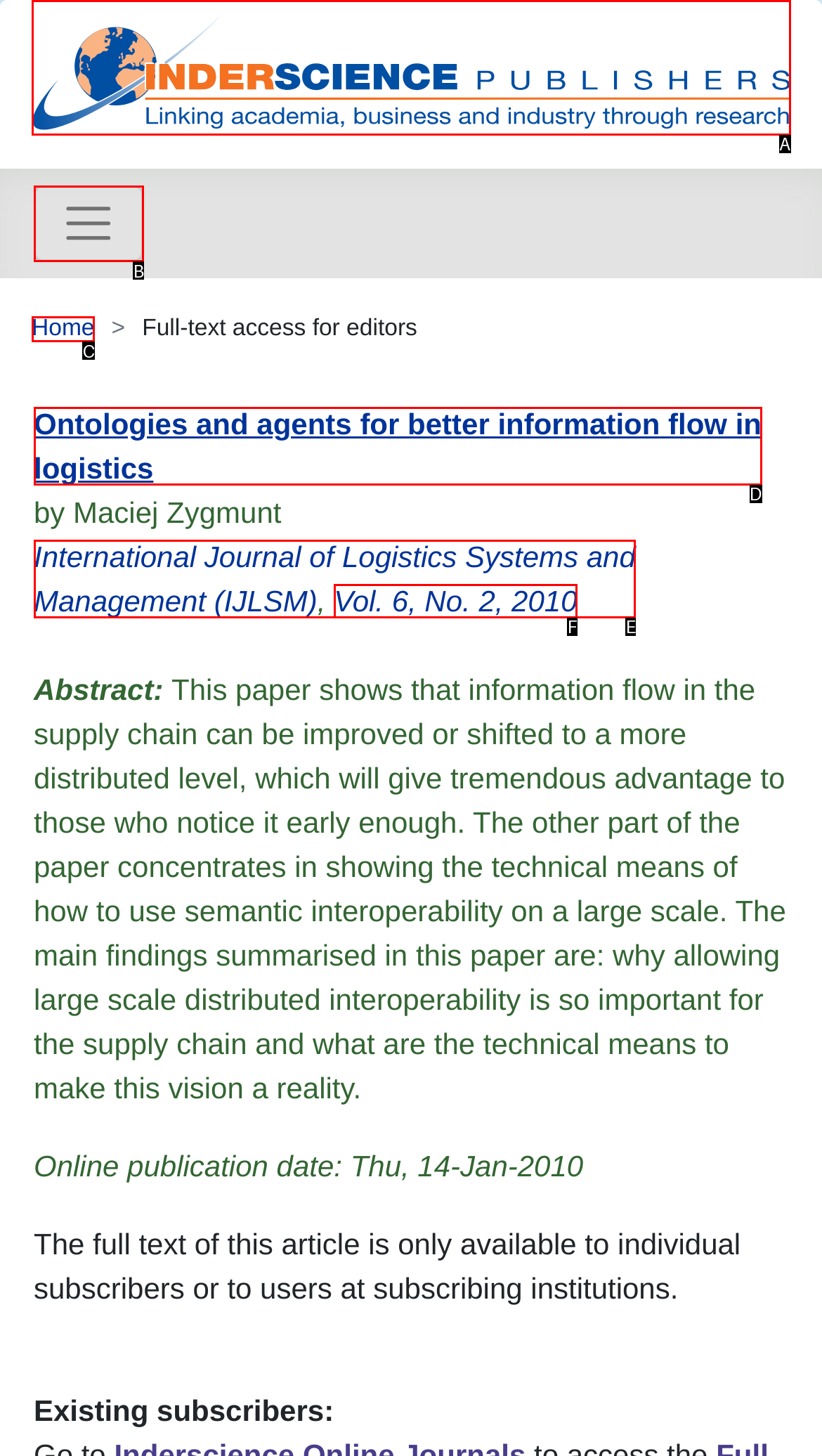Based on the description: aria-label="Toggle navigation"
Select the letter of the corresponding UI element from the choices provided.

B